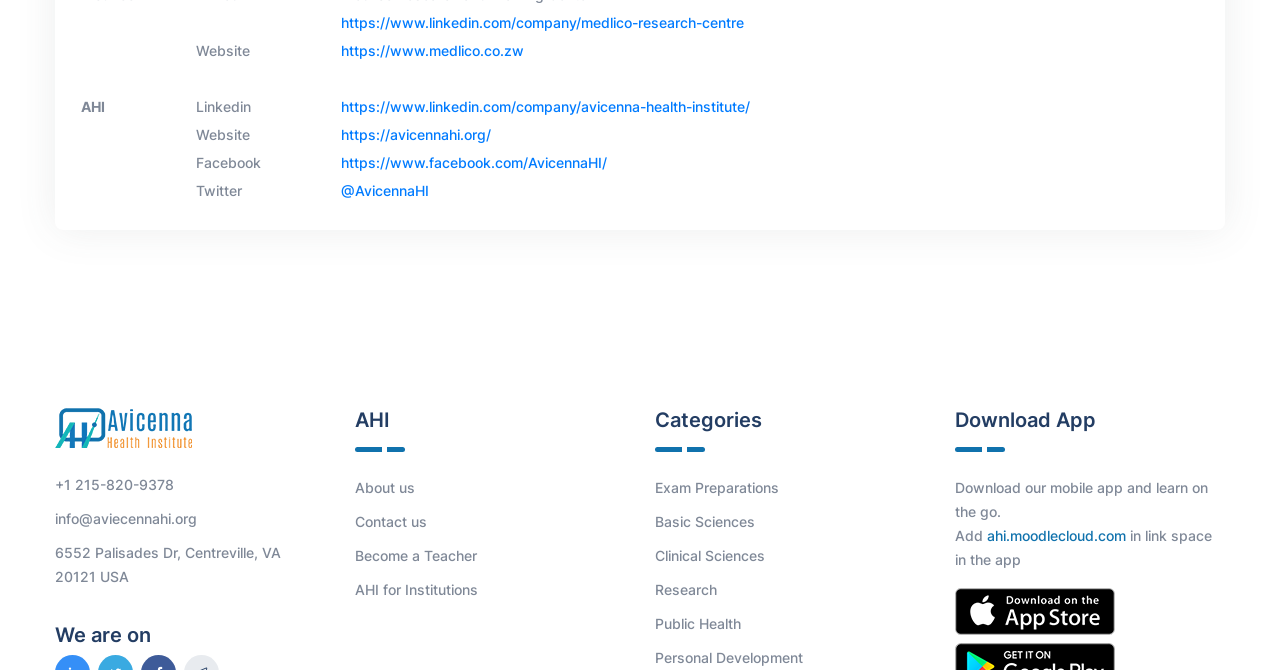Please find the bounding box coordinates of the element's region to be clicked to carry out this instruction: "Go back to top".

None